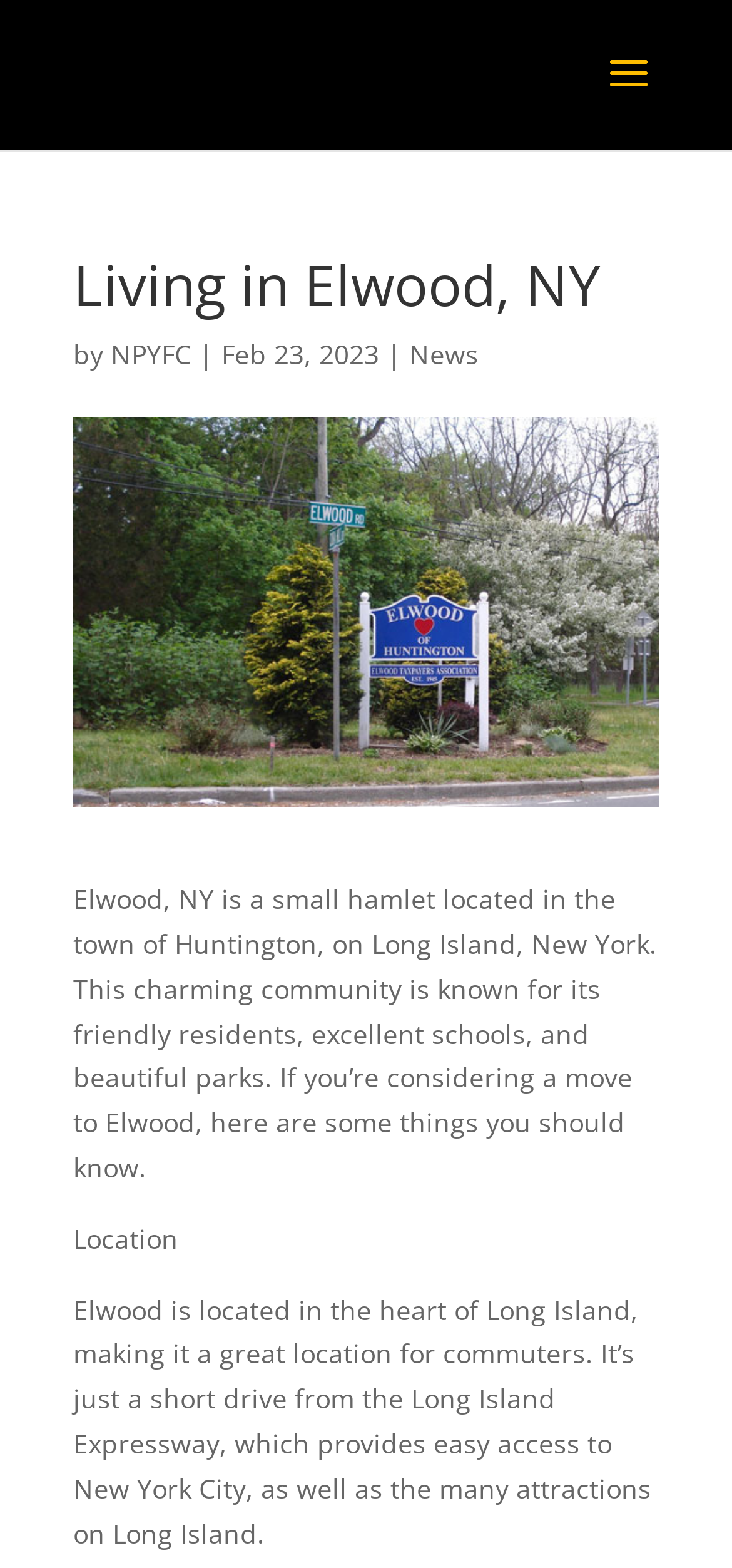Identify and provide the text content of the webpage's primary headline.

Living in Elwood, NY